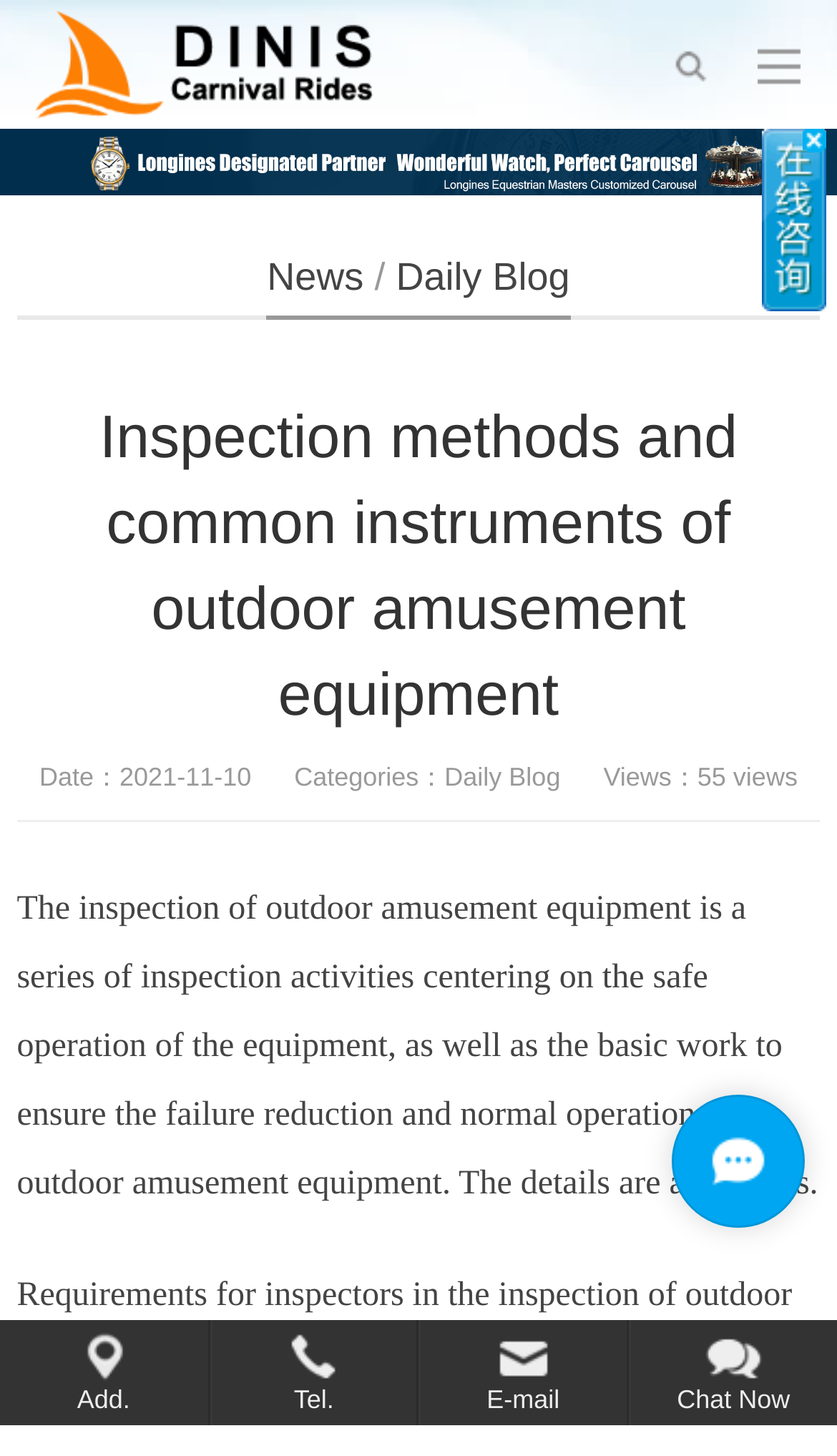Give a one-word or phrase response to the following question: What is the purpose of inspecting outdoor amusement equipment?

To ensure safe operation